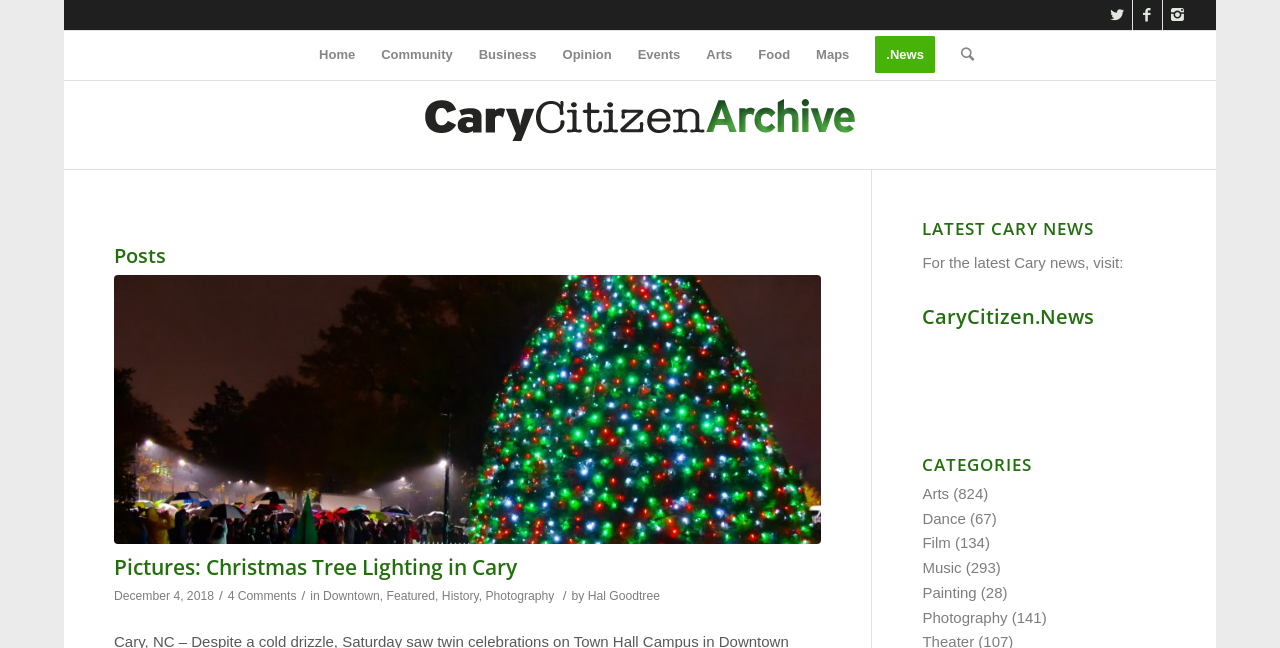Find the bounding box coordinates of the element you need to click on to perform this action: 'Go to CaryCitizen.News'. The coordinates should be represented by four float values between 0 and 1, in the format [left, top, right, bottom].

[0.721, 0.467, 0.855, 0.509]